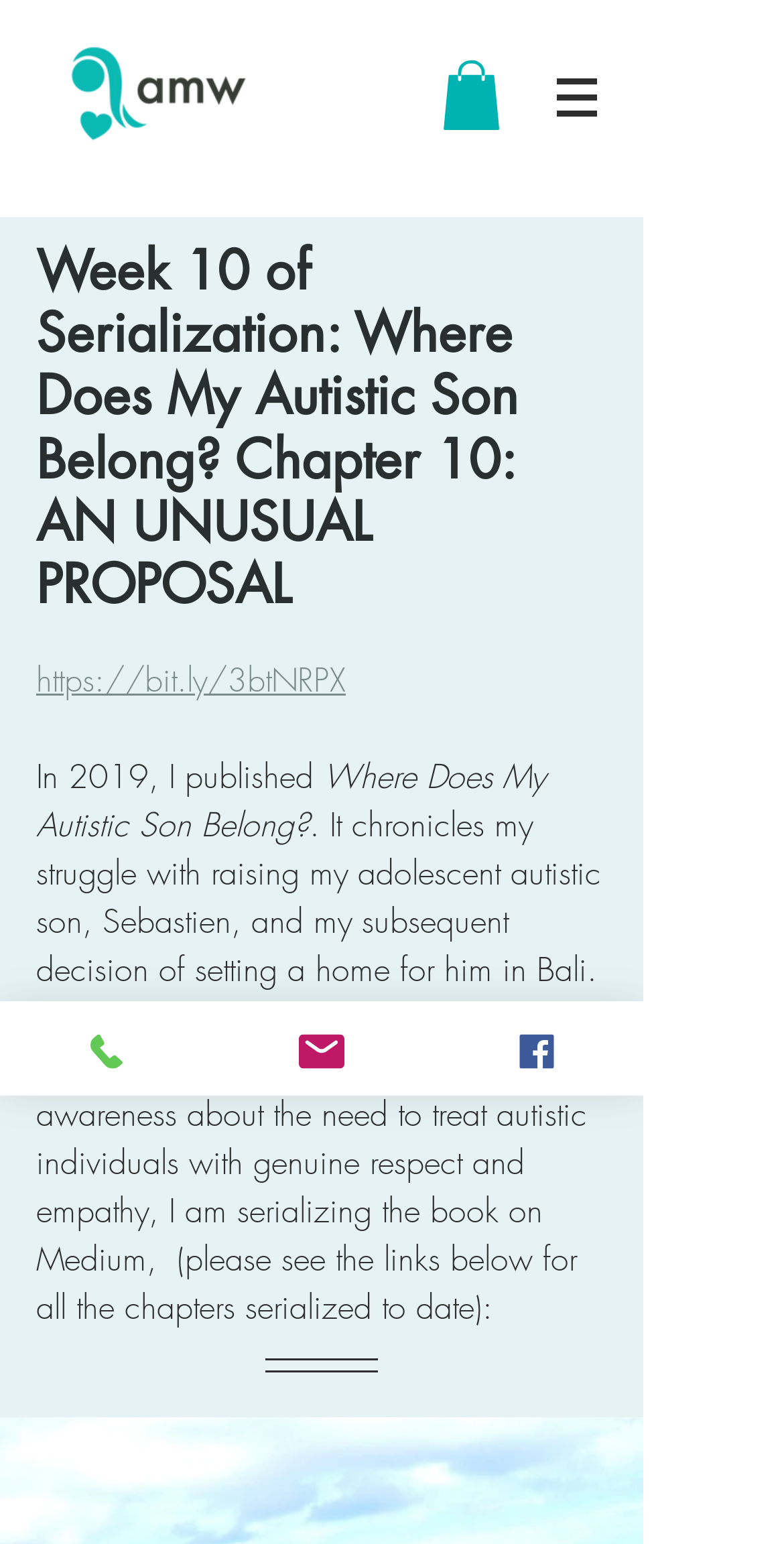Using the provided description: "Login", find the bounding box coordinates of the corresponding UI element. The output should be four float numbers between 0 and 1, in the format [left, top, right, bottom].

None